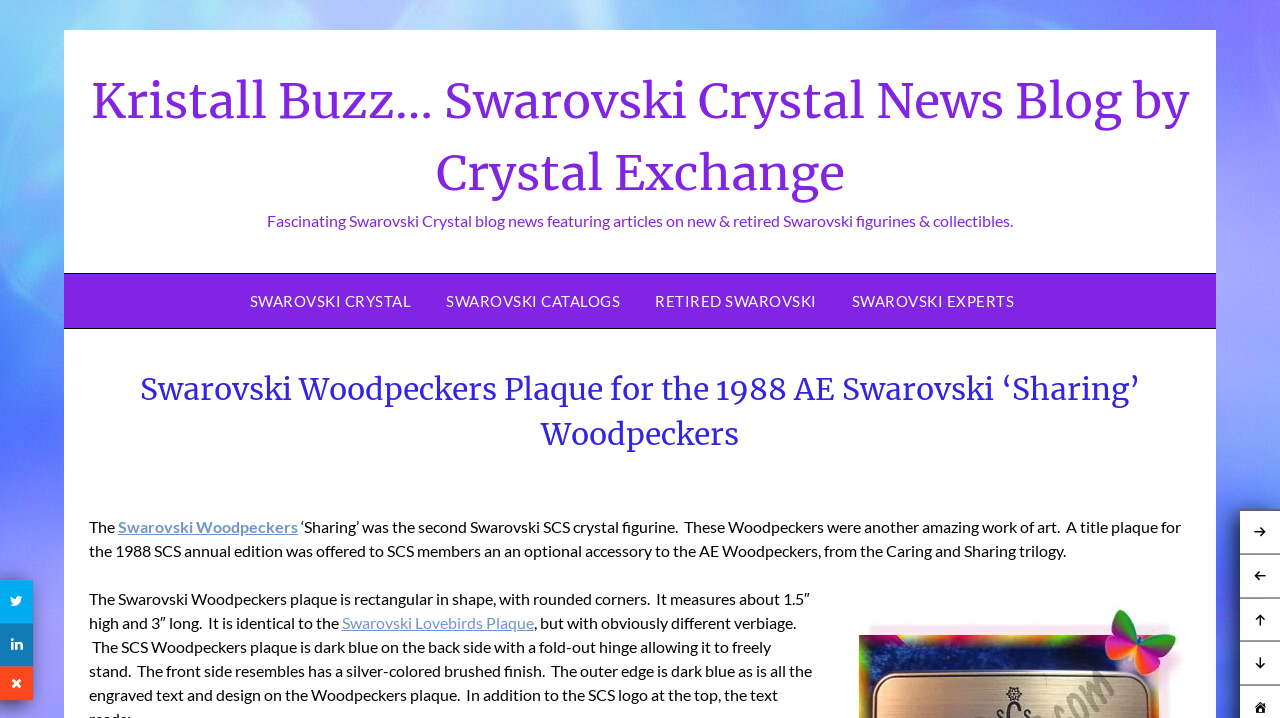Give a complete and precise description of the webpage's appearance.

This webpage is about the Swarovski Woodpeckers 'Sharing' crystal figurine. At the top, there is a link to the blog's homepage, "Kristall Buzz… Swarovski Crystal News Blog by Crystal Exchange", followed by a brief description of the blog. Below this, there are four links to different categories: "SWAROVSKI CRYSTAL", "SWAROVSKI CATALOGS", "RETIRED SWAROVSKI", and "SWAROVSKI EXPERTS".

The main content of the webpage is divided into sections. The first section has a heading that reads "Swarovski Woodpeckers Plaque for the 1988 AE Swarovski ‘Sharing’ Woodpeckers". Below this heading, there is a paragraph of text that describes the Swarovski Woodpeckers 'Sharing' crystal figurine, mentioning that it was the second Swarovski SCS crystal figurine and that it was an amazing work of art. The paragraph also mentions a title plaque that was offered to SCS members as an optional accessory to the AE Woodpeckers.

The next section describes the Swarovski Woodpeckers plaque, stating its shape, size, and that it is identical to the Swarovski Lovebirds Plaque. There are five social media links located at the top right corner of the webpage, represented by icons. Additionally, there are two more links at the bottom left corner of the webpage, also represented by icons.